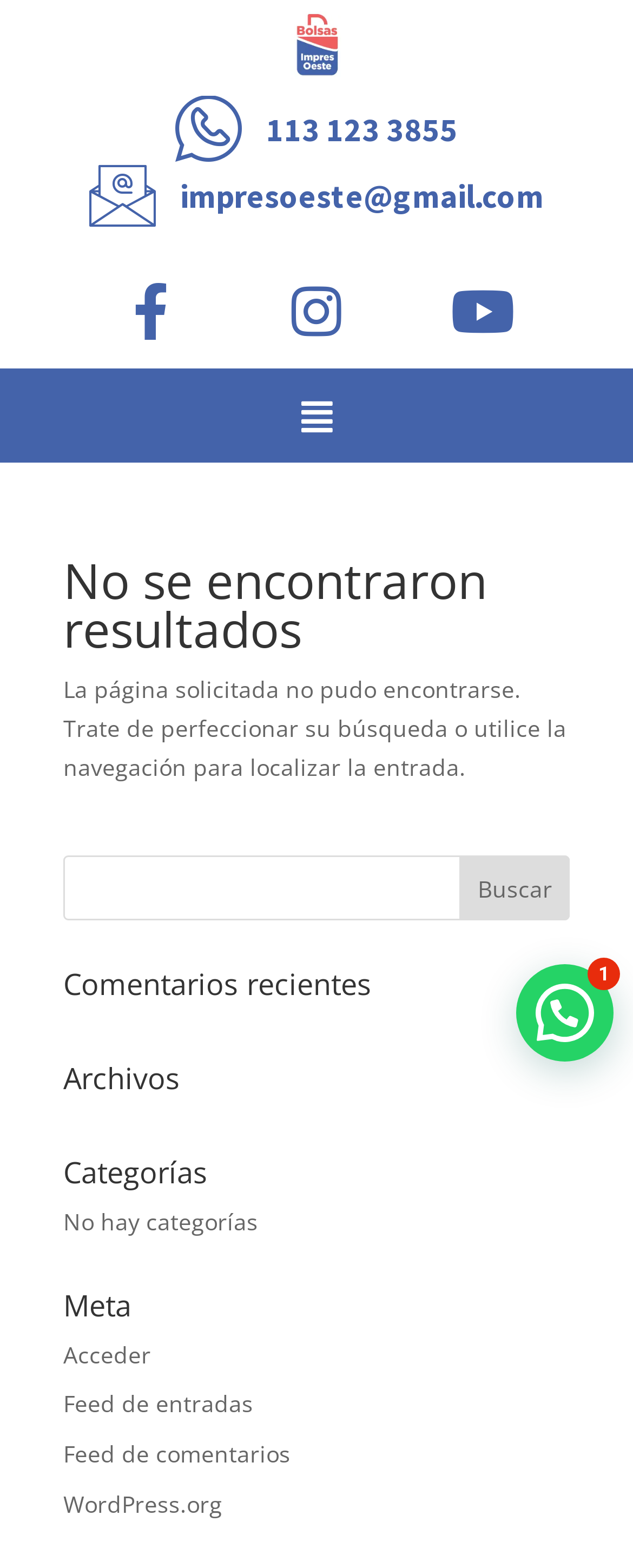Using the element description: "Feed de comentarios", determine the bounding box coordinates. The coordinates should be in the format [left, top, right, bottom], with values between 0 and 1.

[0.1, 0.917, 0.459, 0.937]